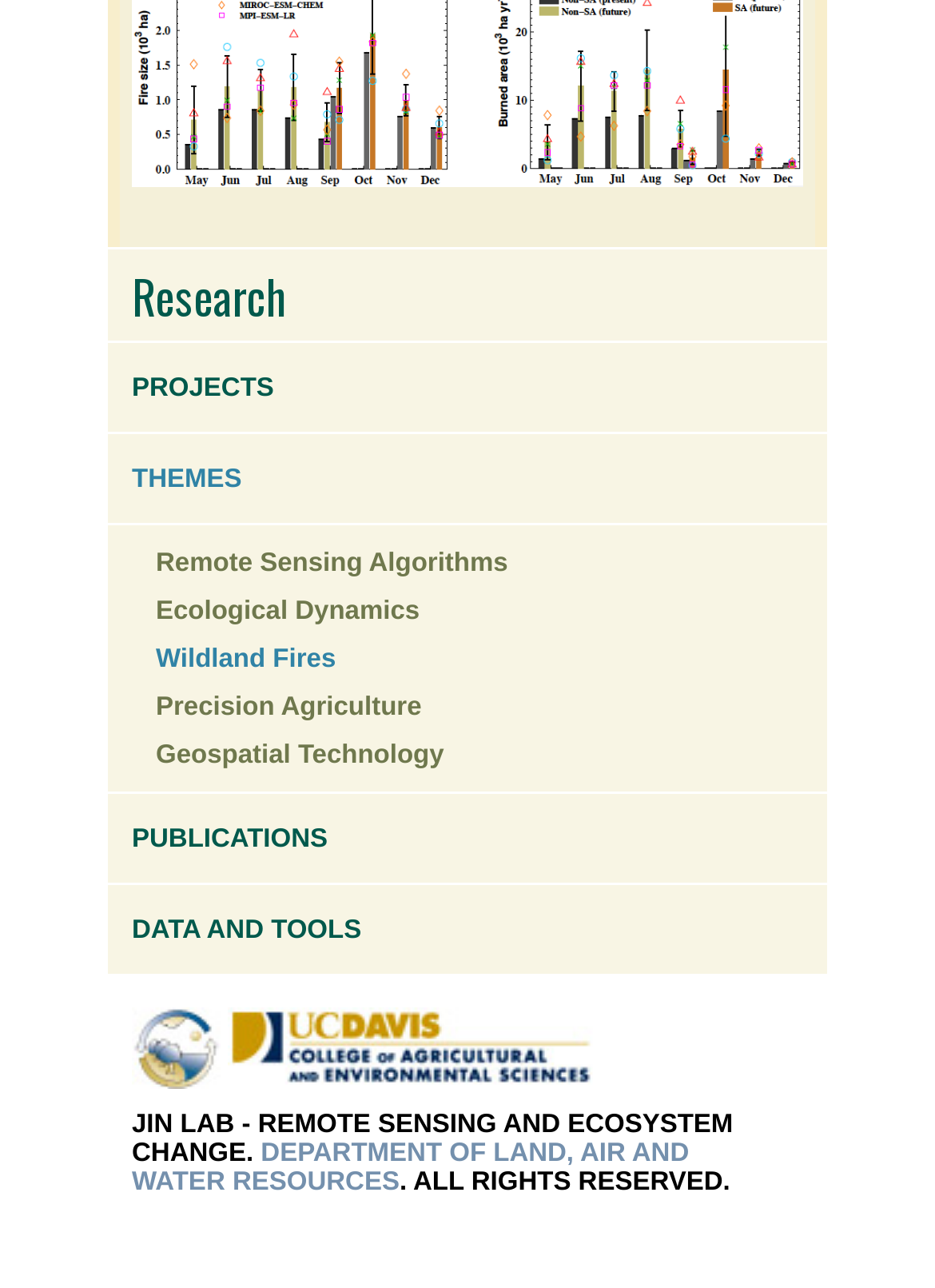Given the description Research, predict the bounding box coordinates of the UI element. Ensure the coordinates are in the format (top-left x, top-left y, bottom-right x, bottom-right y) and all values are between 0 and 1.

[0.141, 0.203, 0.305, 0.255]